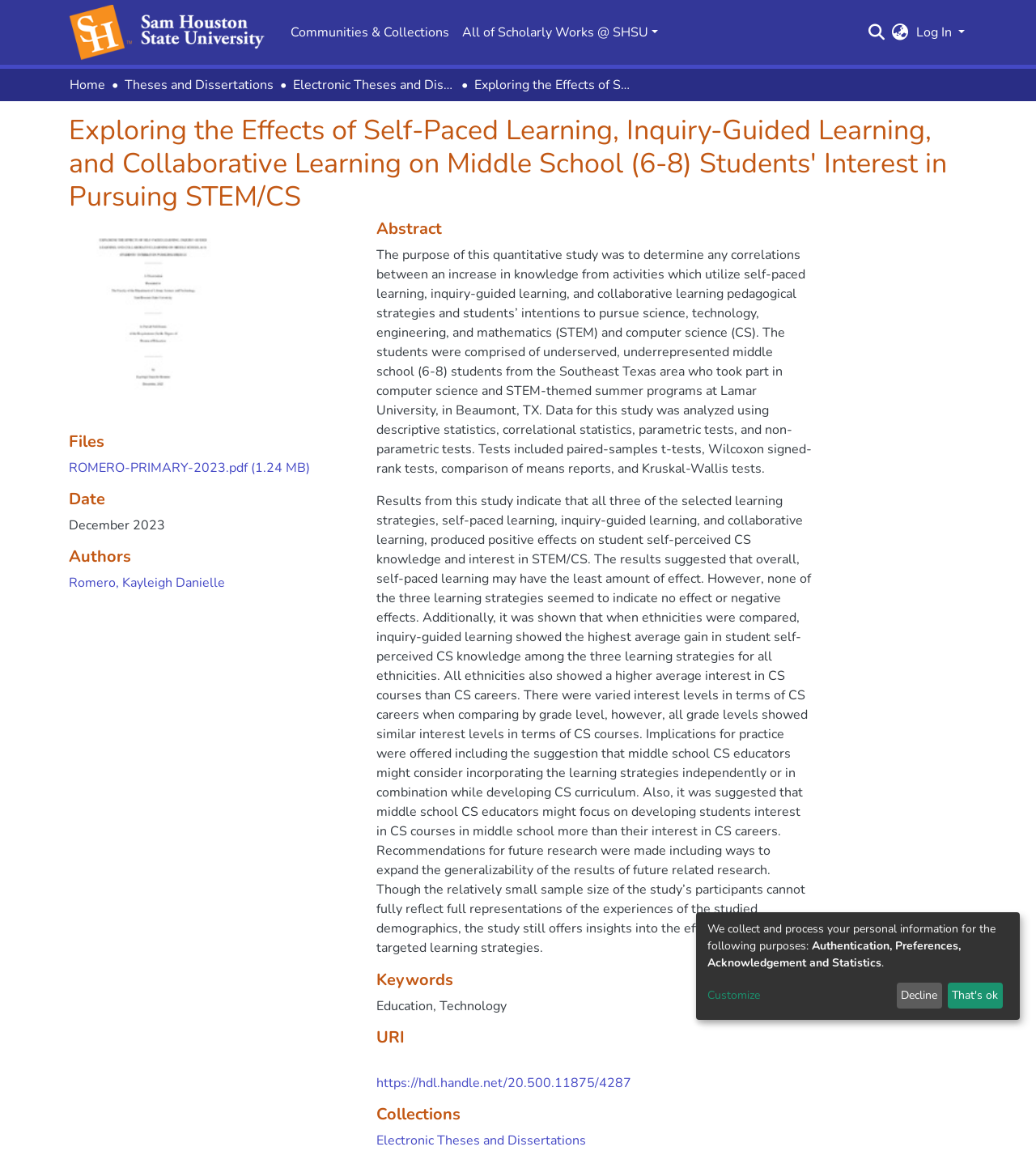What is the name of the repository logo?
Give a thorough and detailed response to the question.

I found the answer by looking at the navigation bar at the top of the webpage, where I saw a link with the text 'Repository logo' and an image with the same description.